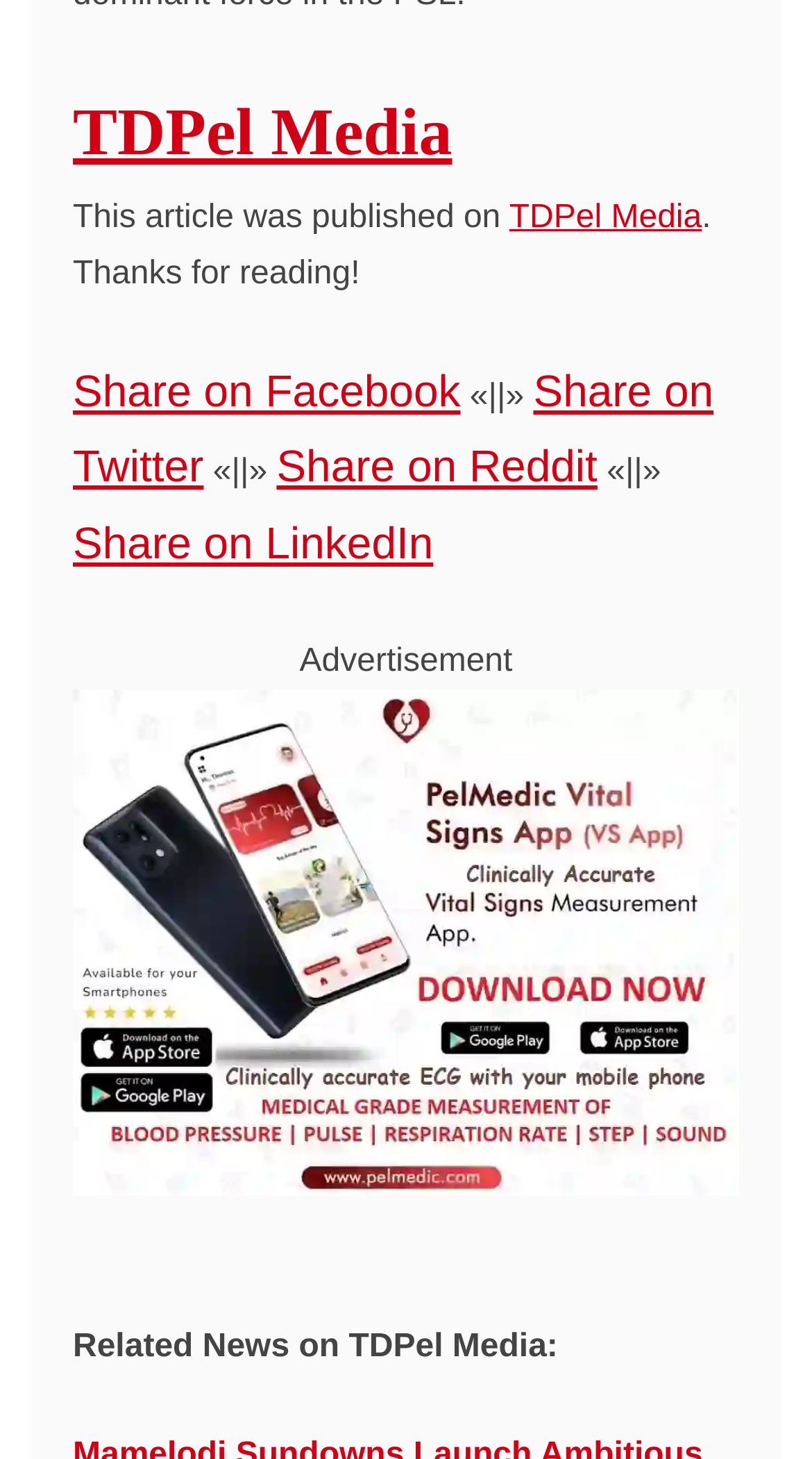Please reply to the following question using a single word or phrase: 
What is the name of the app being promoted?

Vital Signs App